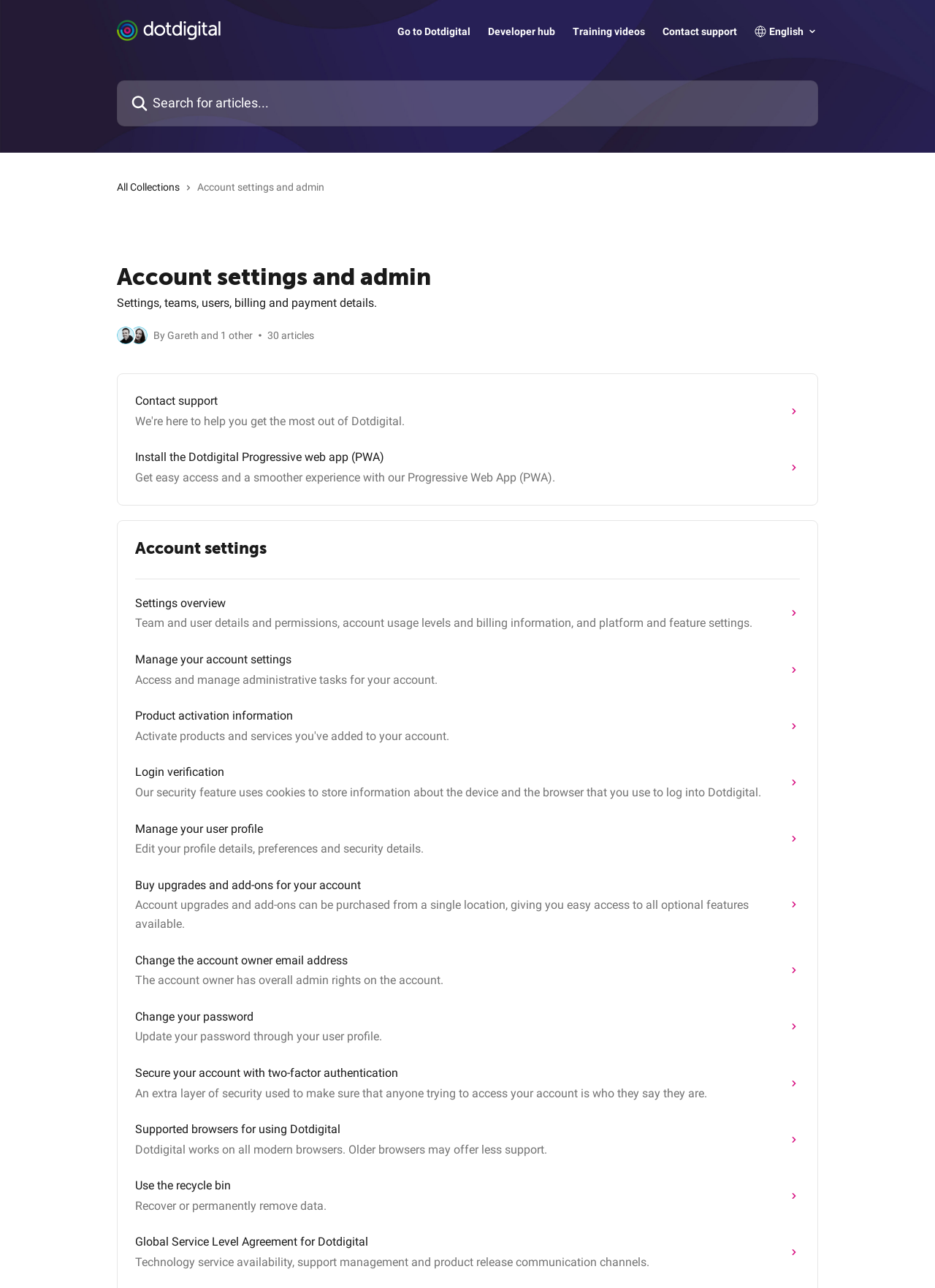Identify the bounding box coordinates of the part that should be clicked to carry out this instruction: "Manage your user profile".

[0.135, 0.629, 0.865, 0.673]